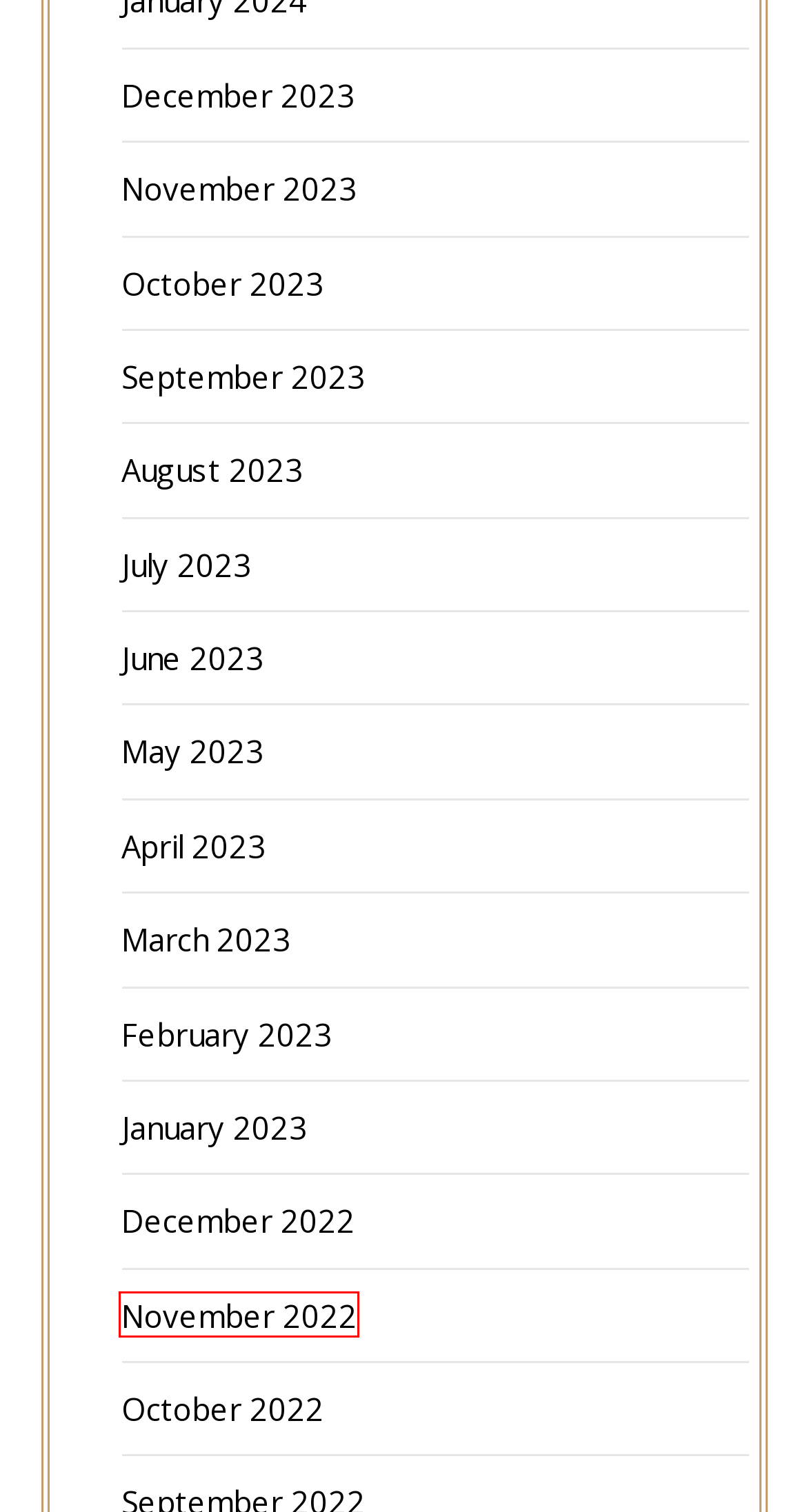Given a webpage screenshot with a red bounding box around a particular element, identify the best description of the new webpage that will appear after clicking on the element inside the red bounding box. Here are the candidates:
A. November 2022 – Gm Knitted Fabric
B. April 2023 – Gm Knitted Fabric
C. May 2023 – Gm Knitted Fabric
D. November 2023 – Gm Knitted Fabric
E. January 2023 – Gm Knitted Fabric
F. March 2023 – Gm Knitted Fabric
G. July 2023 – Gm Knitted Fabric
H. February 2023 – Gm Knitted Fabric

A